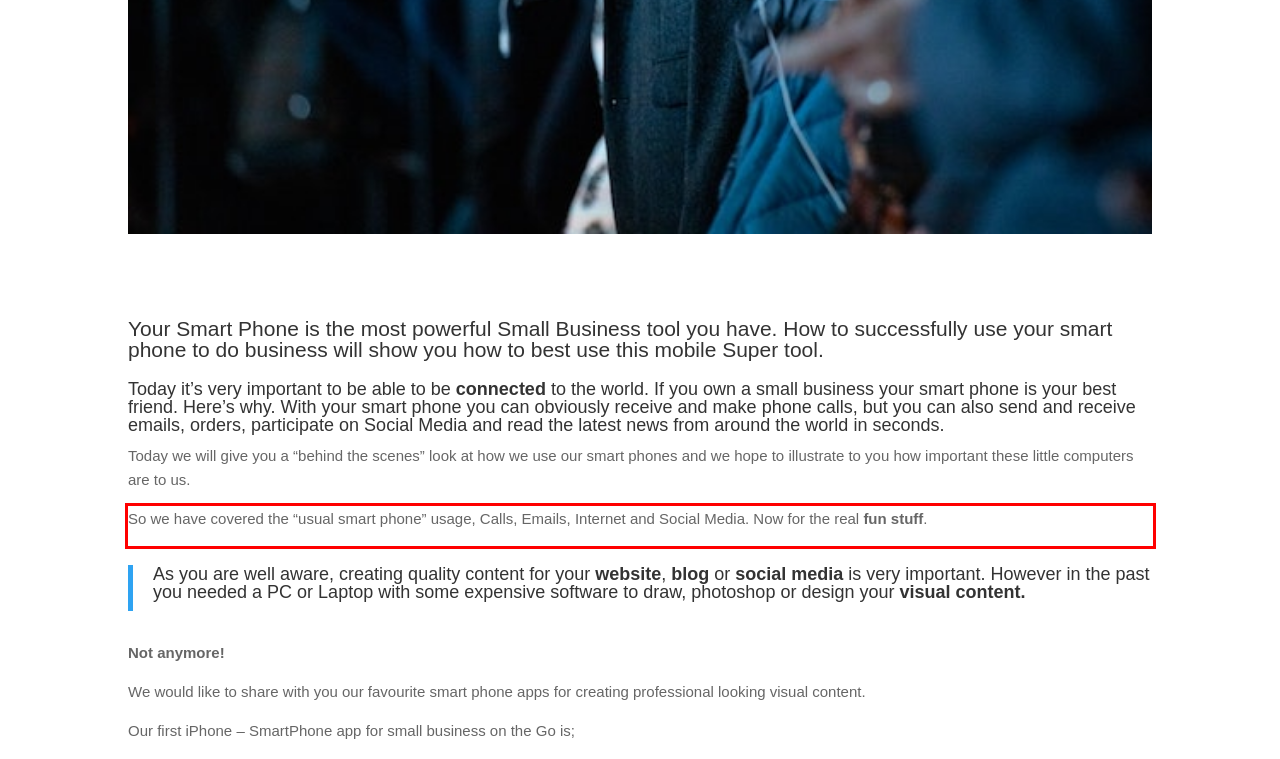Please examine the screenshot of the webpage and read the text present within the red rectangle bounding box.

So we have covered the “usual smart phone” usage, Calls, Emails, Internet and Social Media. Now for the real fun stuff.